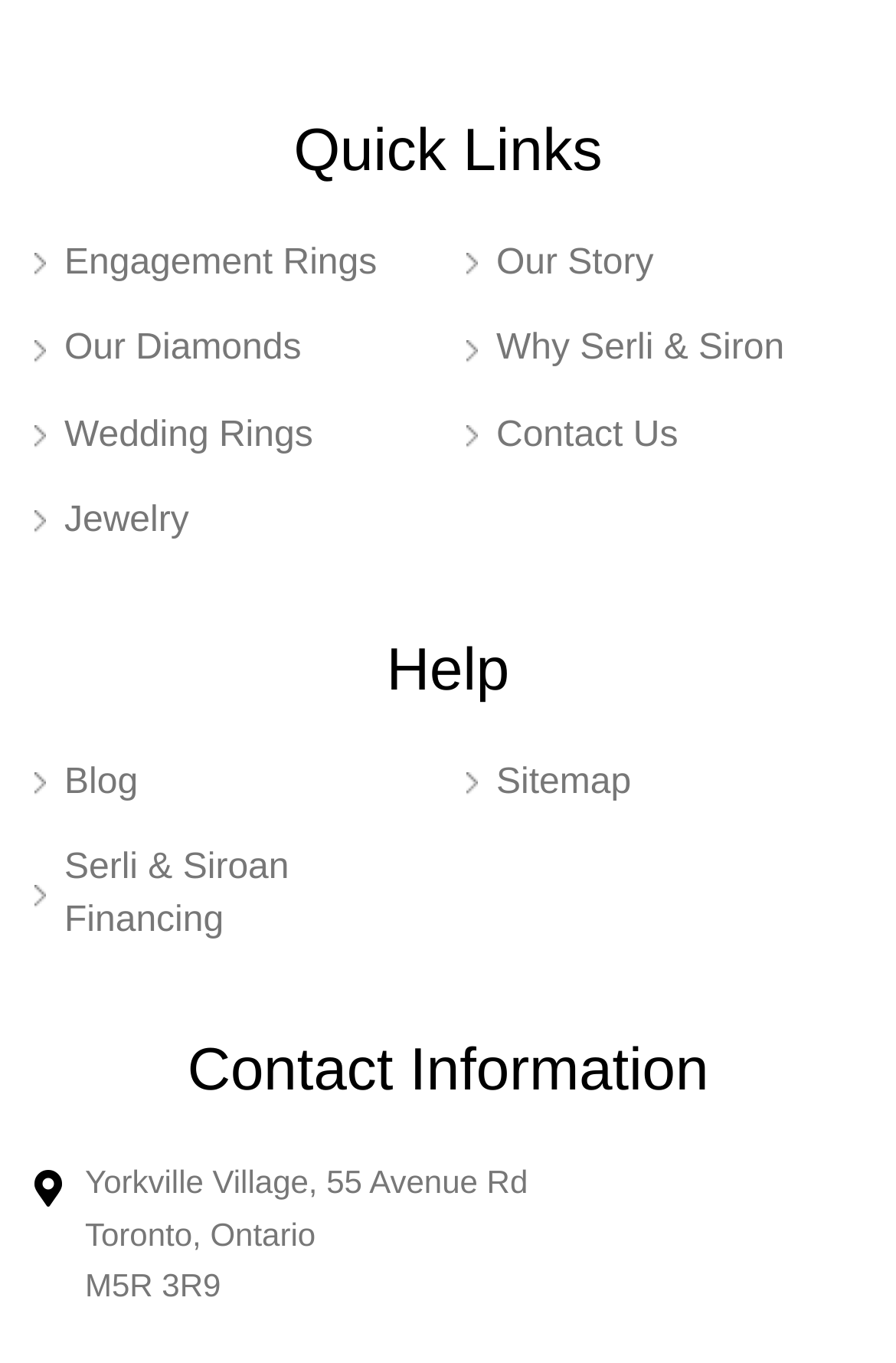Please mark the bounding box coordinates of the area that should be clicked to carry out the instruction: "Explore Jewelry".

[0.038, 0.364, 0.216, 0.402]